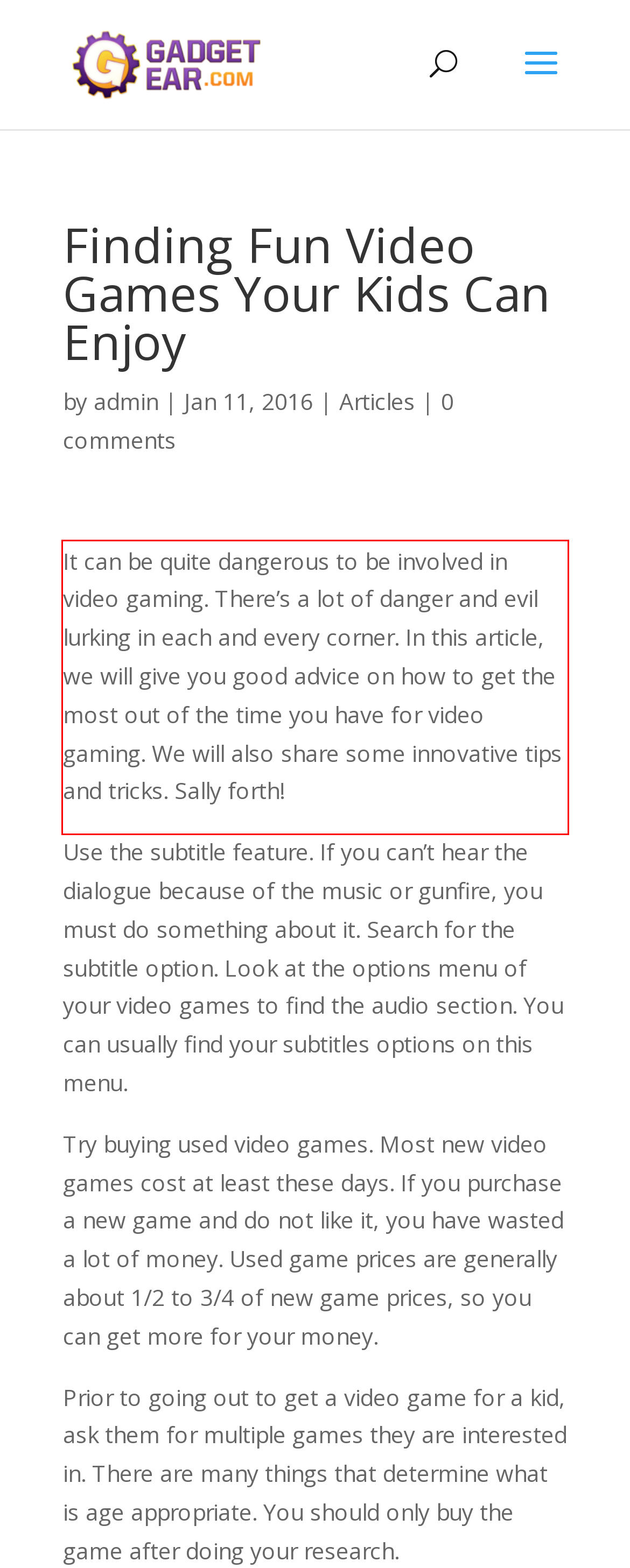Look at the webpage screenshot and recognize the text inside the red bounding box.

It can be quite dangerous to be involved in video gaming. There’s a lot of danger and evil lurking in each and every corner. In this article, we will give you good advice on how to get the most out of the time you have for video gaming. We will also share some innovative tips and tricks. Sally forth!